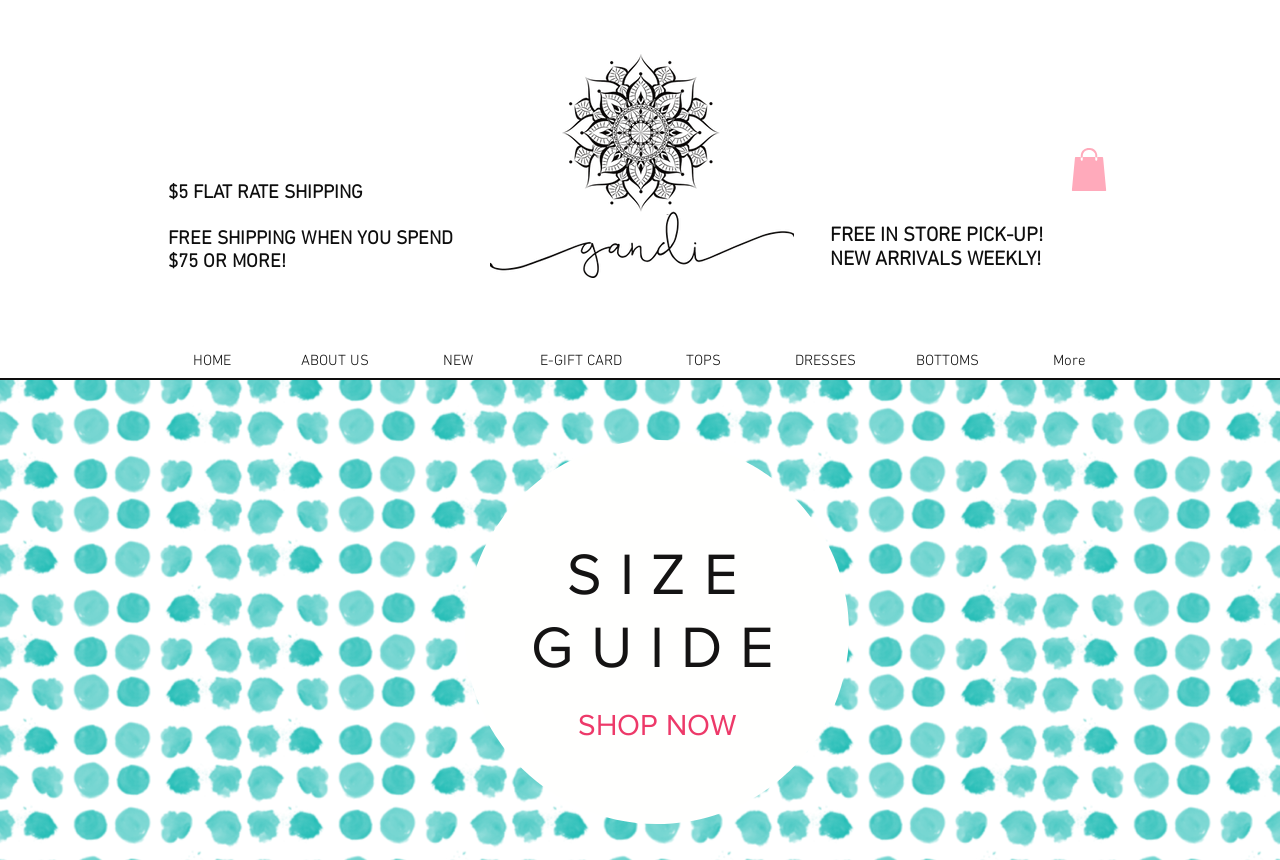What is the purpose of the 'SIZE' and 'GUIDE' headings?
Answer the question with a single word or phrase by looking at the picture.

Size chart